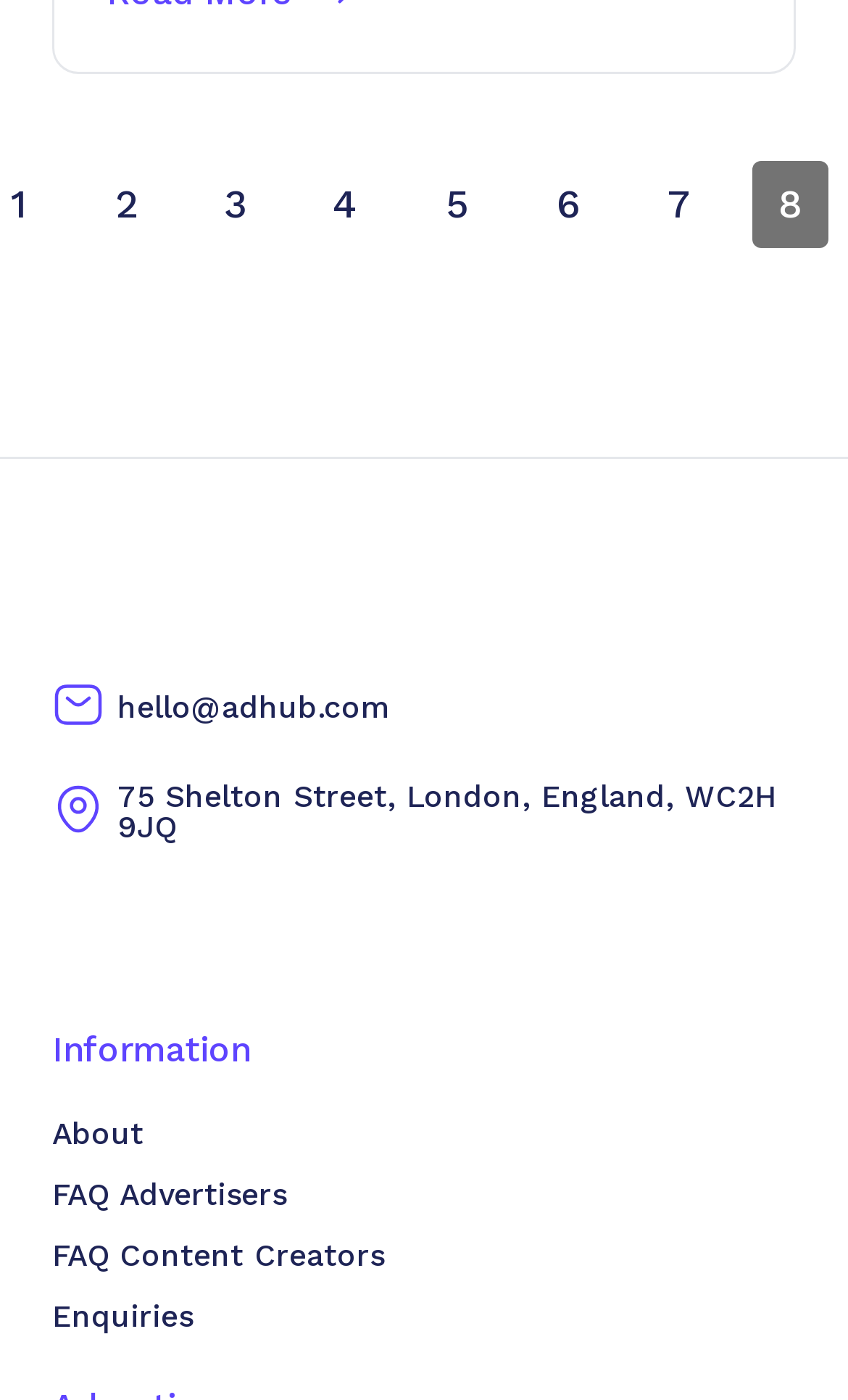What is the address of the company?
Please respond to the question with a detailed and well-explained answer.

The address of the company can be found in the StaticText element with the text '75 Shelton Street, London, England, WC2H 9JQ'. This is likely the address of the company since it is in the format of a typical address.